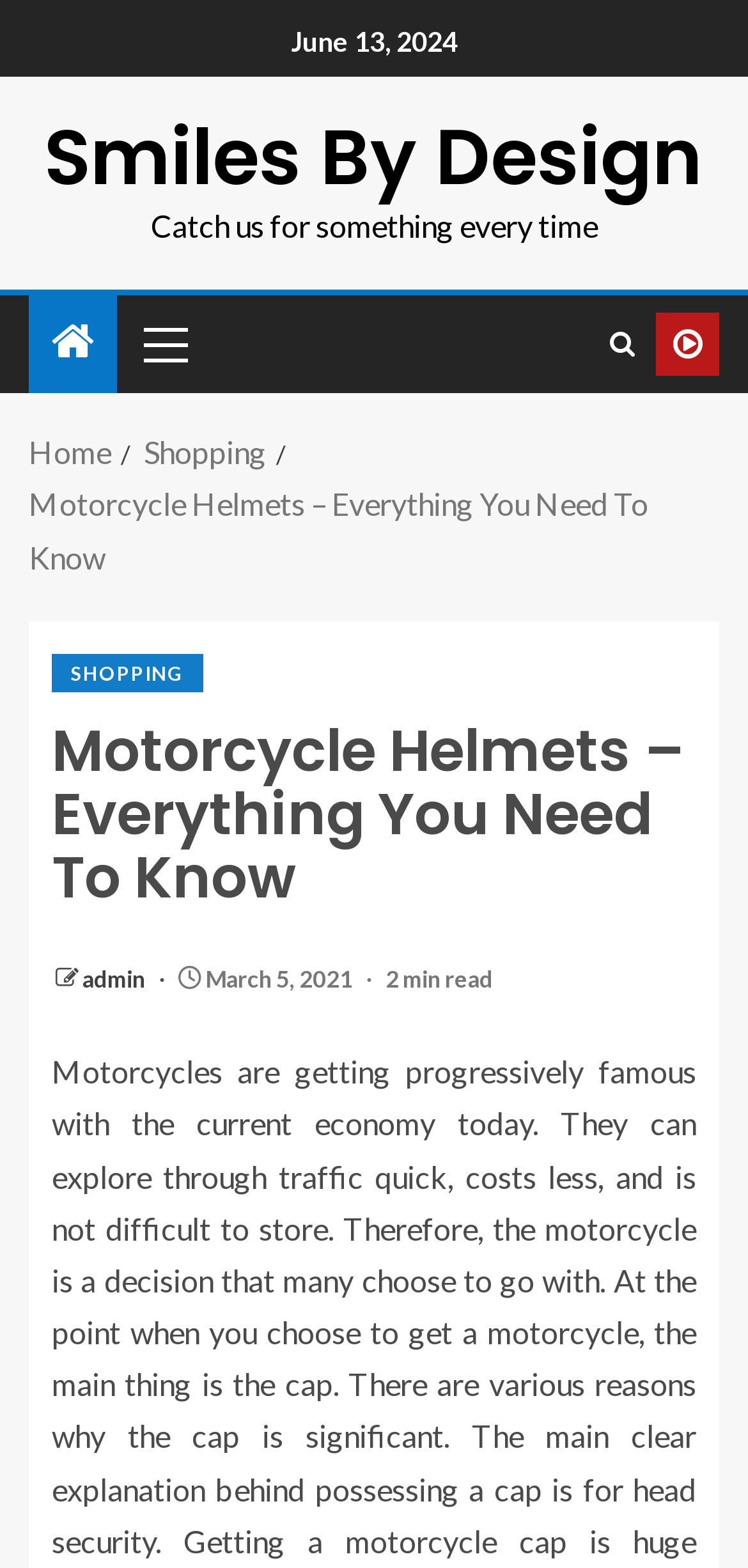What is the date of the article?
Provide a detailed and well-explained answer to the question.

I found the date of the article by looking at the static text element with the bounding box coordinates [0.269, 0.615, 0.477, 0.633] which contains the text 'March 5, 2021'.